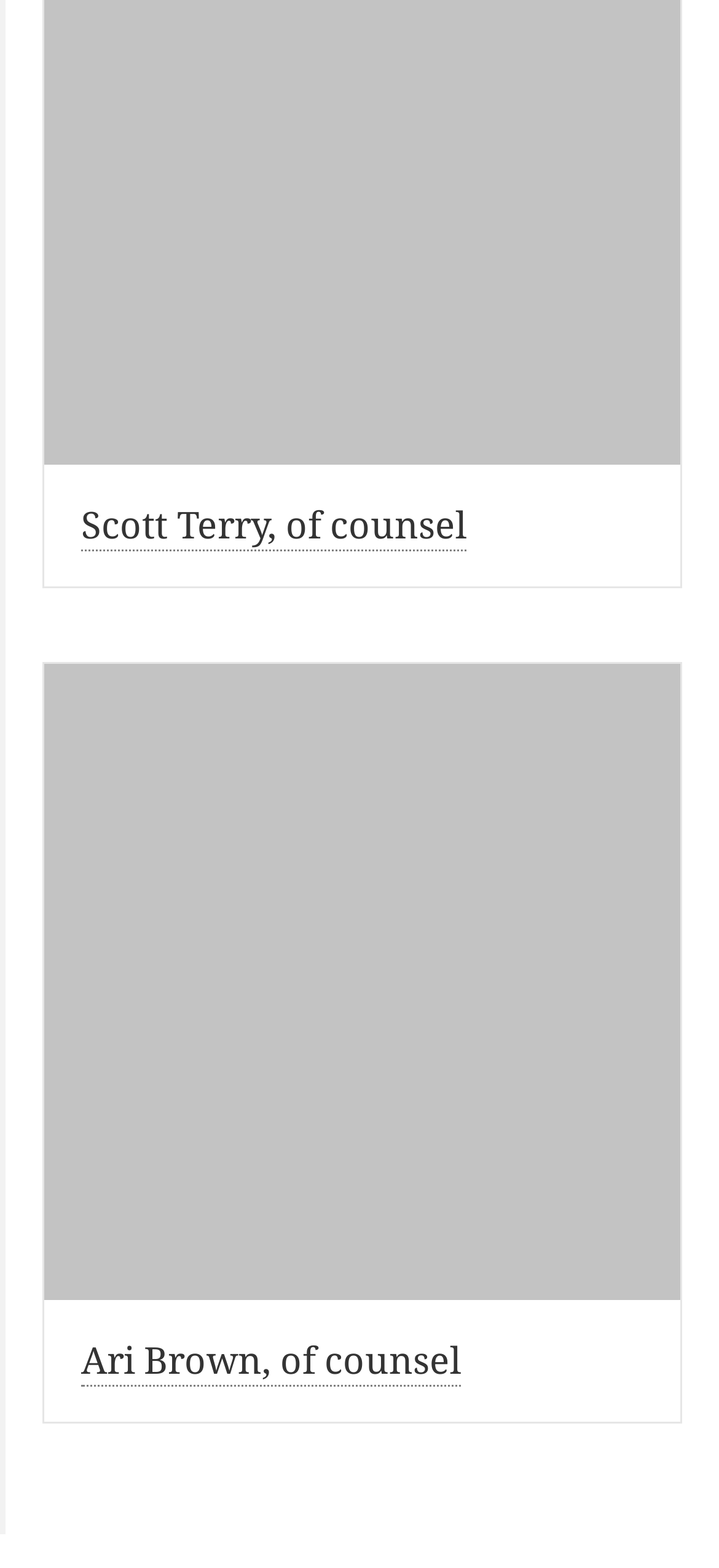Review the image closely and give a comprehensive answer to the question: What is the purpose of the image on the webpage?

The image on the webpage is likely a profile picture of Ari Brown, as it is placed next to their name and title.